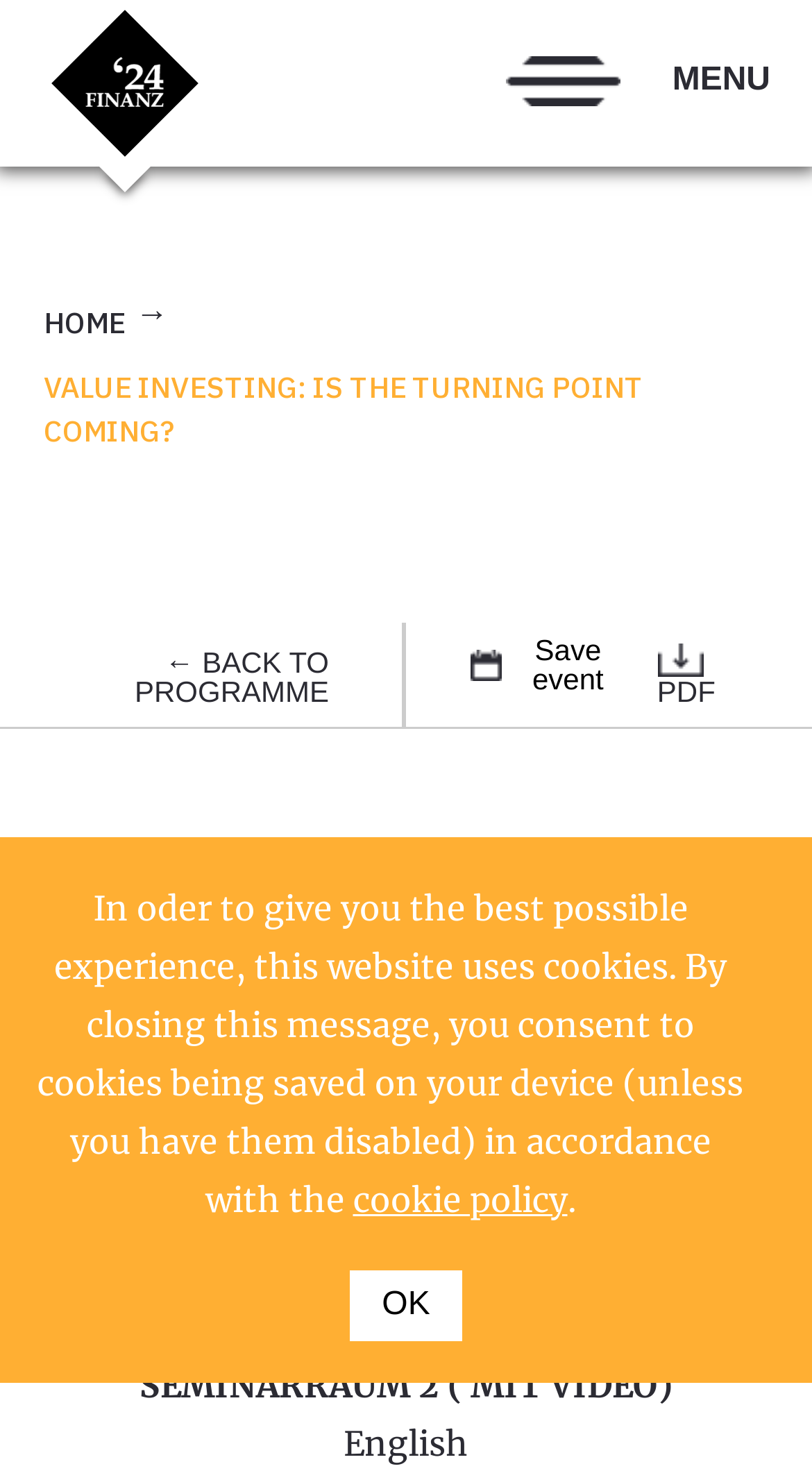Extract the bounding box coordinates for the described element: "Menu". The coordinates should be represented as four float numbers between 0 and 1: [left, top, right, bottom].

[0.623, 0.038, 0.949, 0.072]